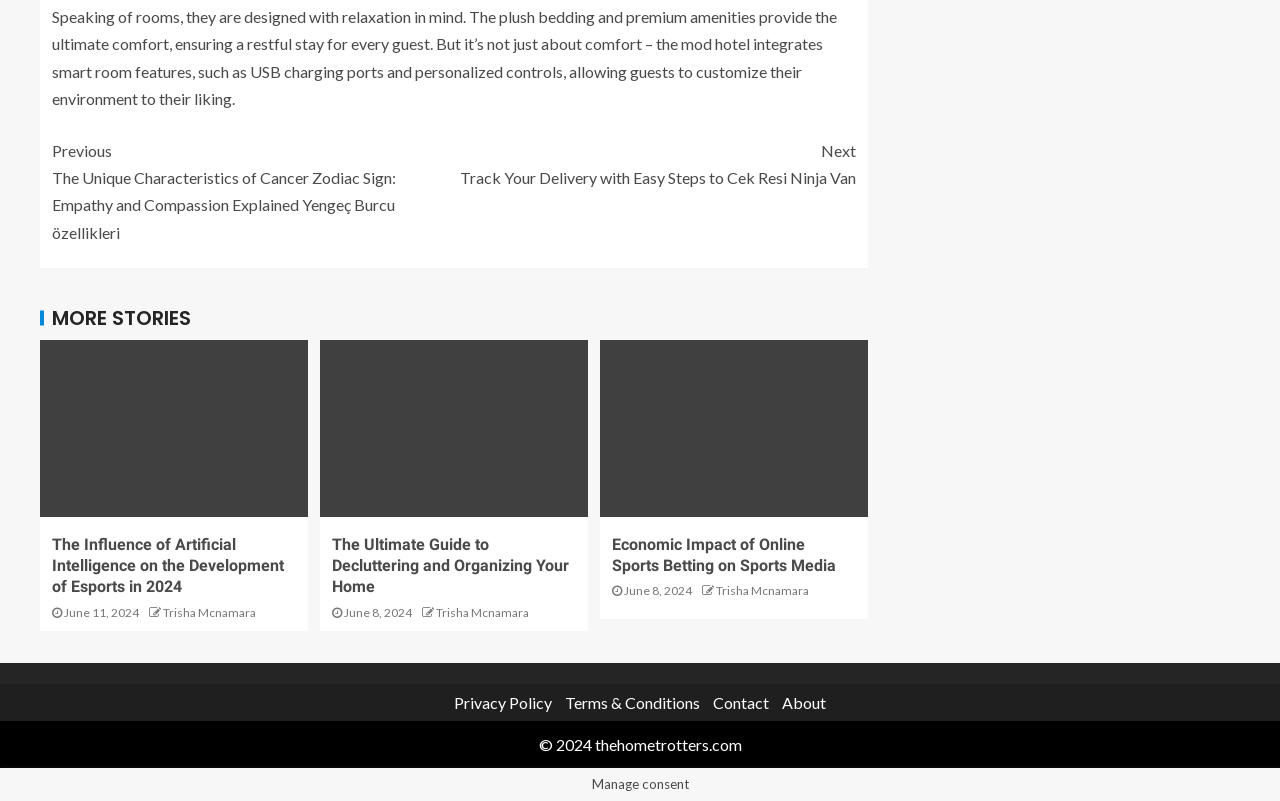Determine the bounding box coordinates for the region that must be clicked to execute the following instruction: "Explore the Most Popular section".

None